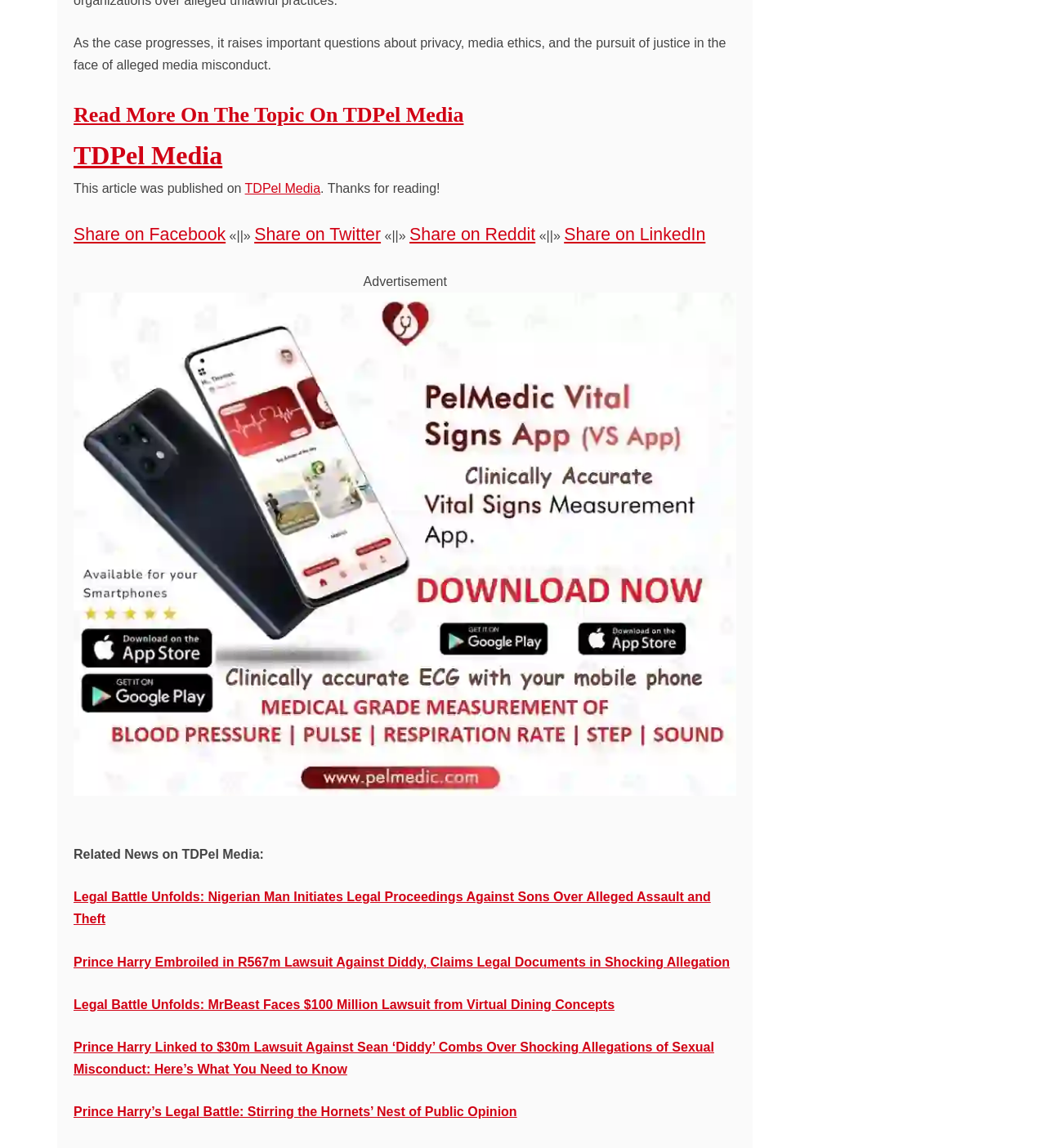Please look at the image and answer the question with a detailed explanation: What is the category of the related news?

The category of the related news can be inferred from the titles of the links, such as 'Legal Battle Unfolds: Nigerian Man Initiates Legal Proceedings Against Sons Over Alleged Assault and Theft' and 'Legal Battle Unfolds: MrBeast Faces $100 Million Lawsuit from Virtual Dining Concepts'.